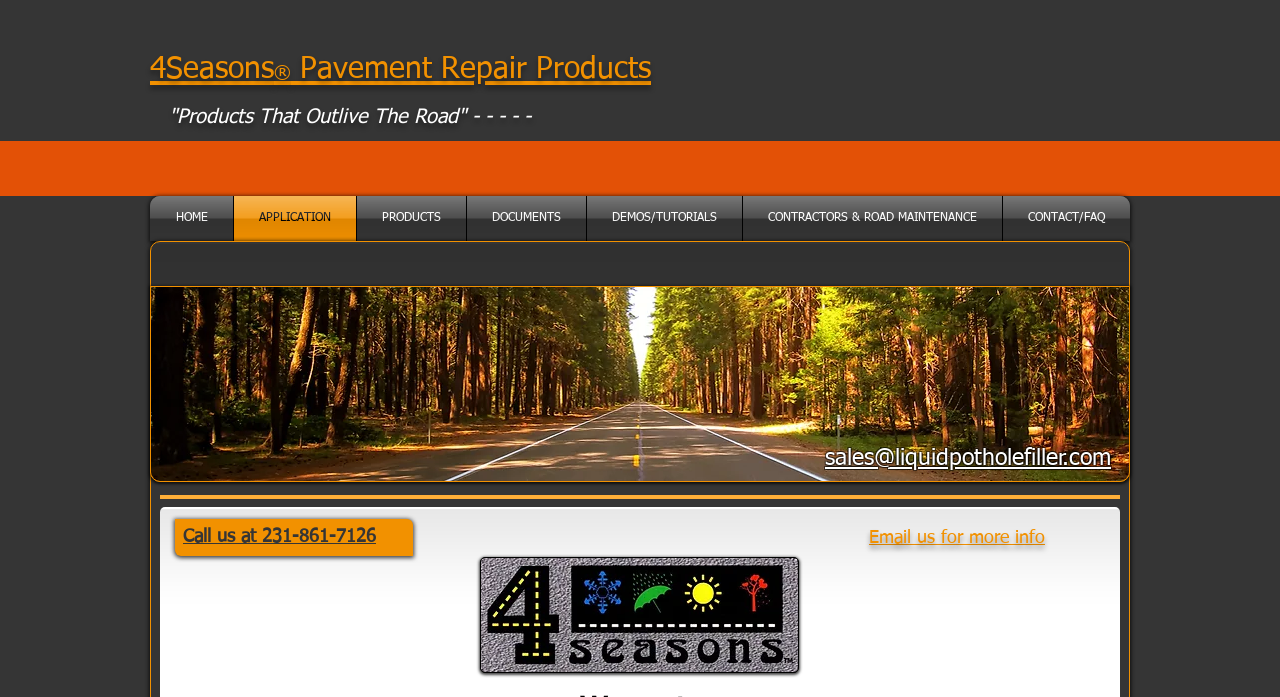Please locate the bounding box coordinates of the element that should be clicked to complete the given instruction: "Visit the 'PRODUCTS' page".

[0.279, 0.281, 0.364, 0.346]